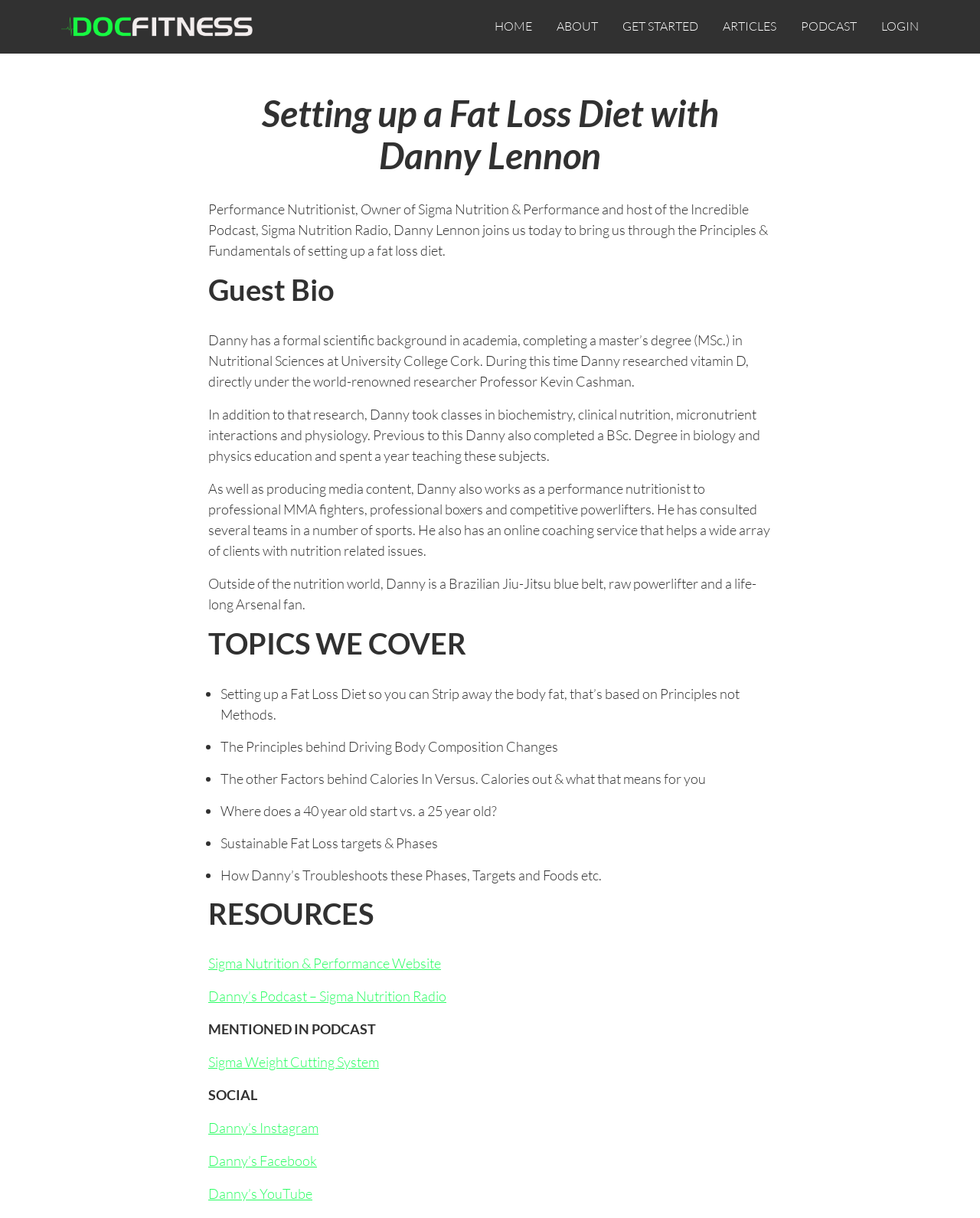Identify the bounding box coordinates for the element you need to click to achieve the following task: "Search for REO properties". Provide the bounding box coordinates as four float numbers between 0 and 1, in the form [left, top, right, bottom].

None